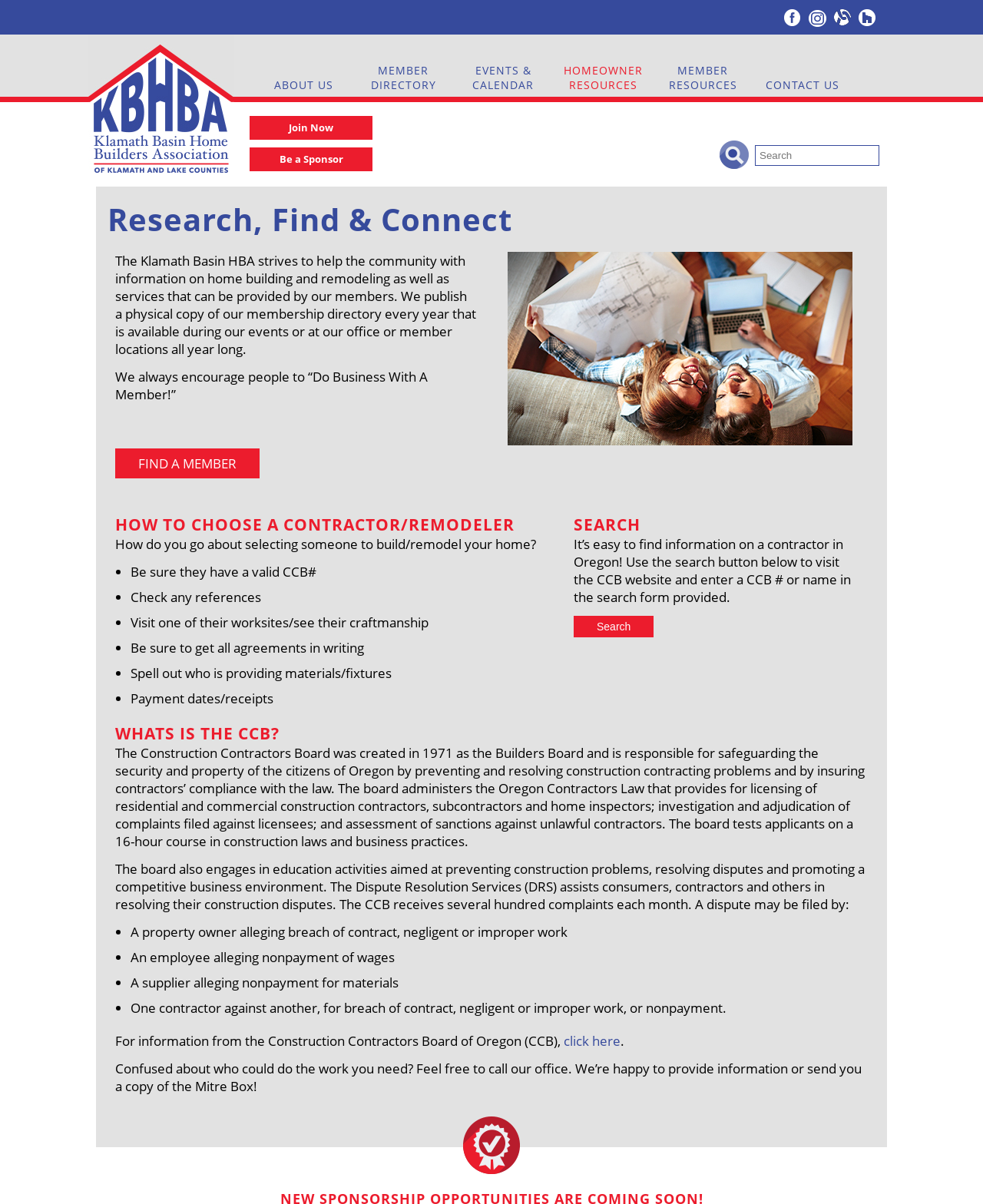Determine the bounding box coordinates of the target area to click to execute the following instruction: "Click the 'ABOUT US' link."

[0.259, 0.064, 0.358, 0.083]